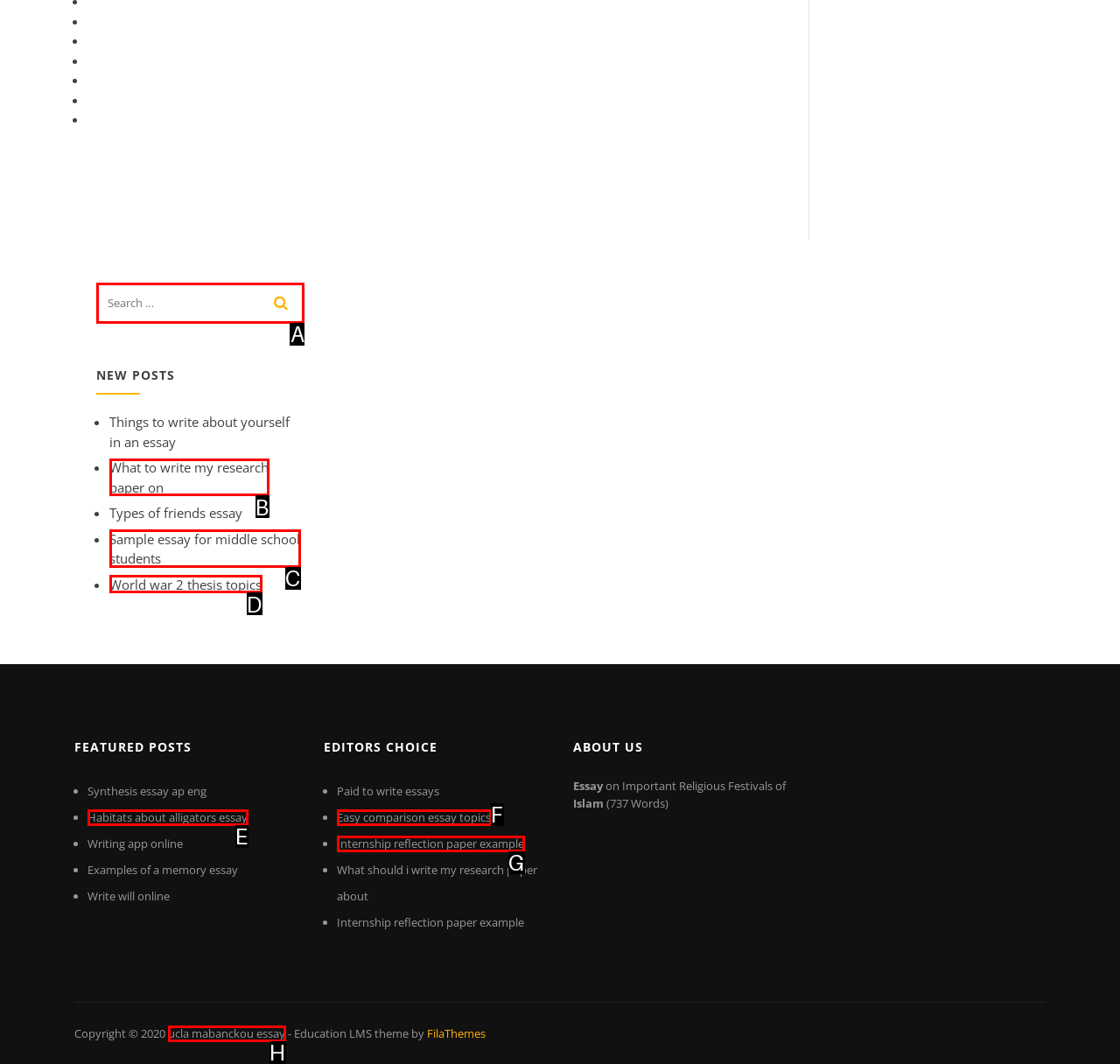Identify the correct option to click in order to complete this task: Click on the link about ucla mabanckou essay
Answer with the letter of the chosen option directly.

H